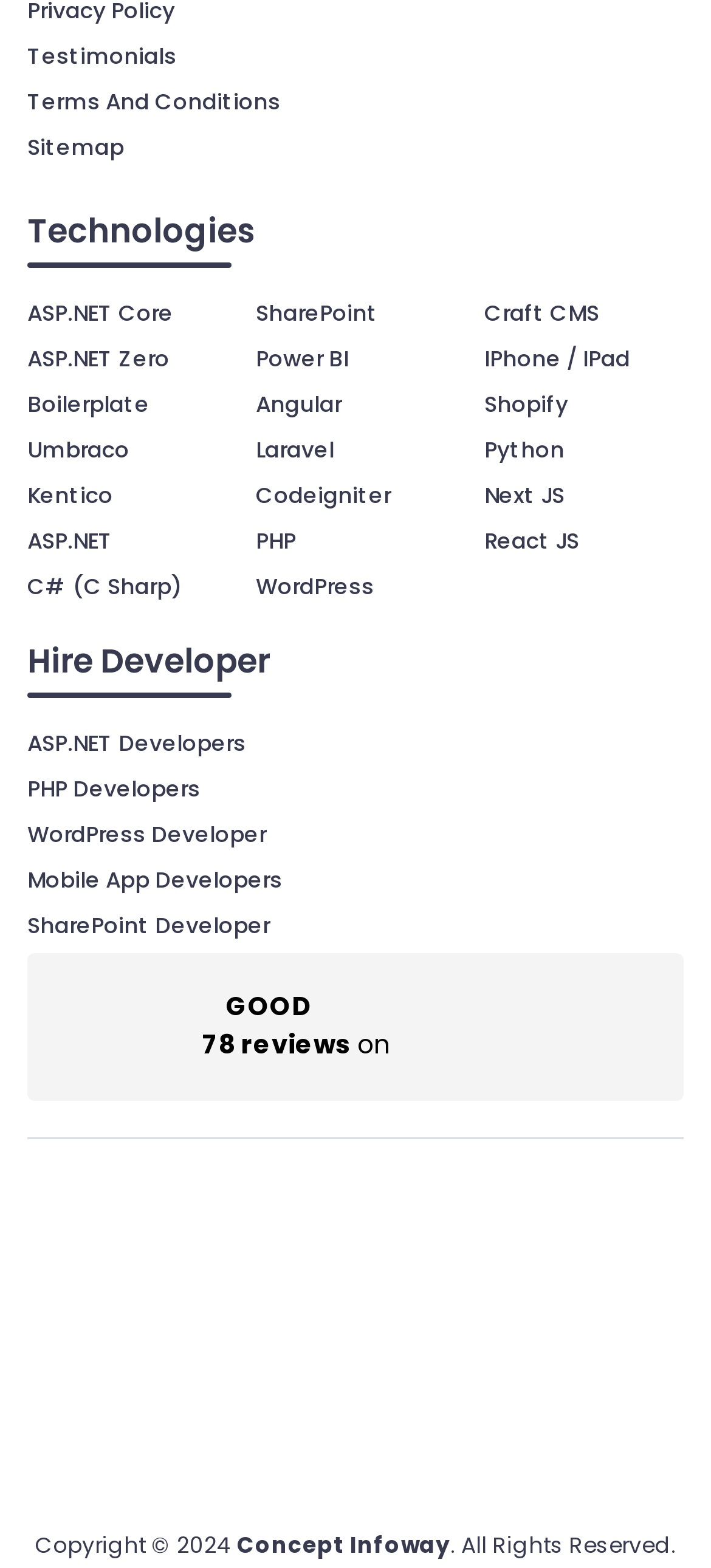Find the bounding box coordinates of the area to click in order to follow the instruction: "Check reviews on Google".

[0.038, 0.608, 0.962, 0.702]